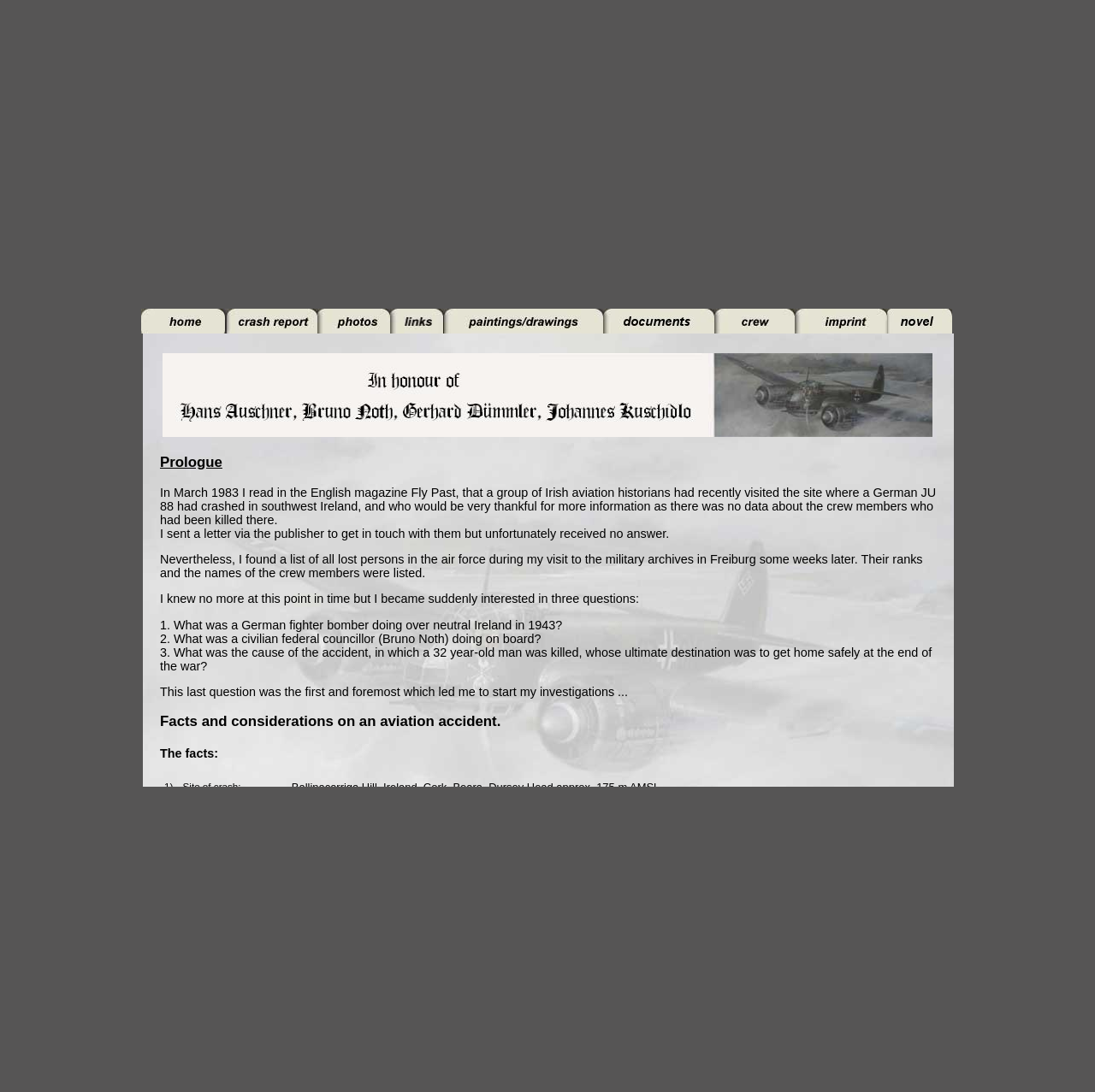Please specify the bounding box coordinates of the clickable region to carry out the following instruction: "view the 'Ireland-research' page". The coordinates should be four float numbers between 0 and 1, in the format [left, top, right, bottom].

[0.552, 0.282, 0.652, 0.305]